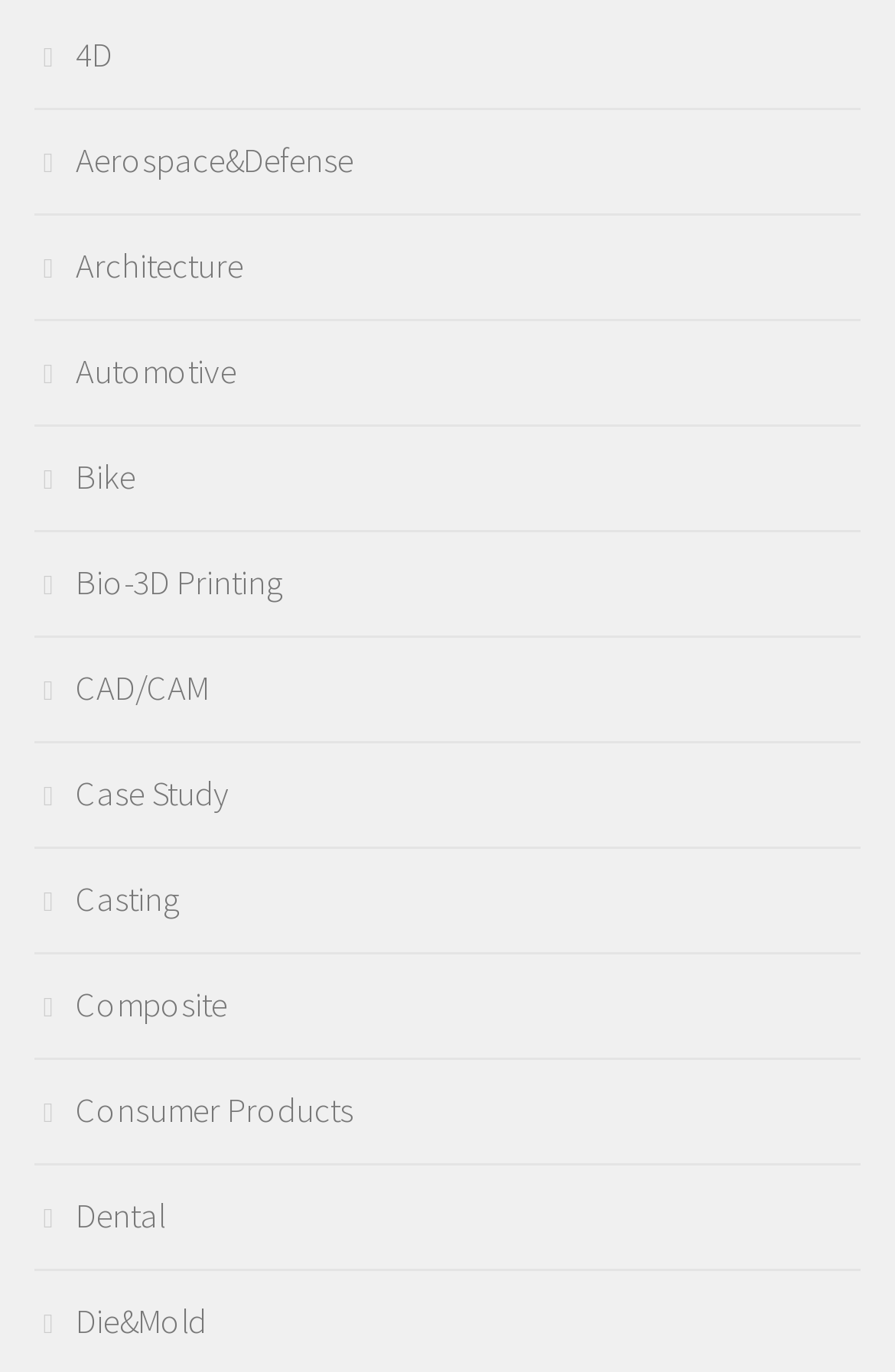Extract the bounding box coordinates for the UI element described by the text: "Casting". The coordinates should be in the form of [left, top, right, bottom] with values between 0 and 1.

[0.038, 0.639, 0.203, 0.671]